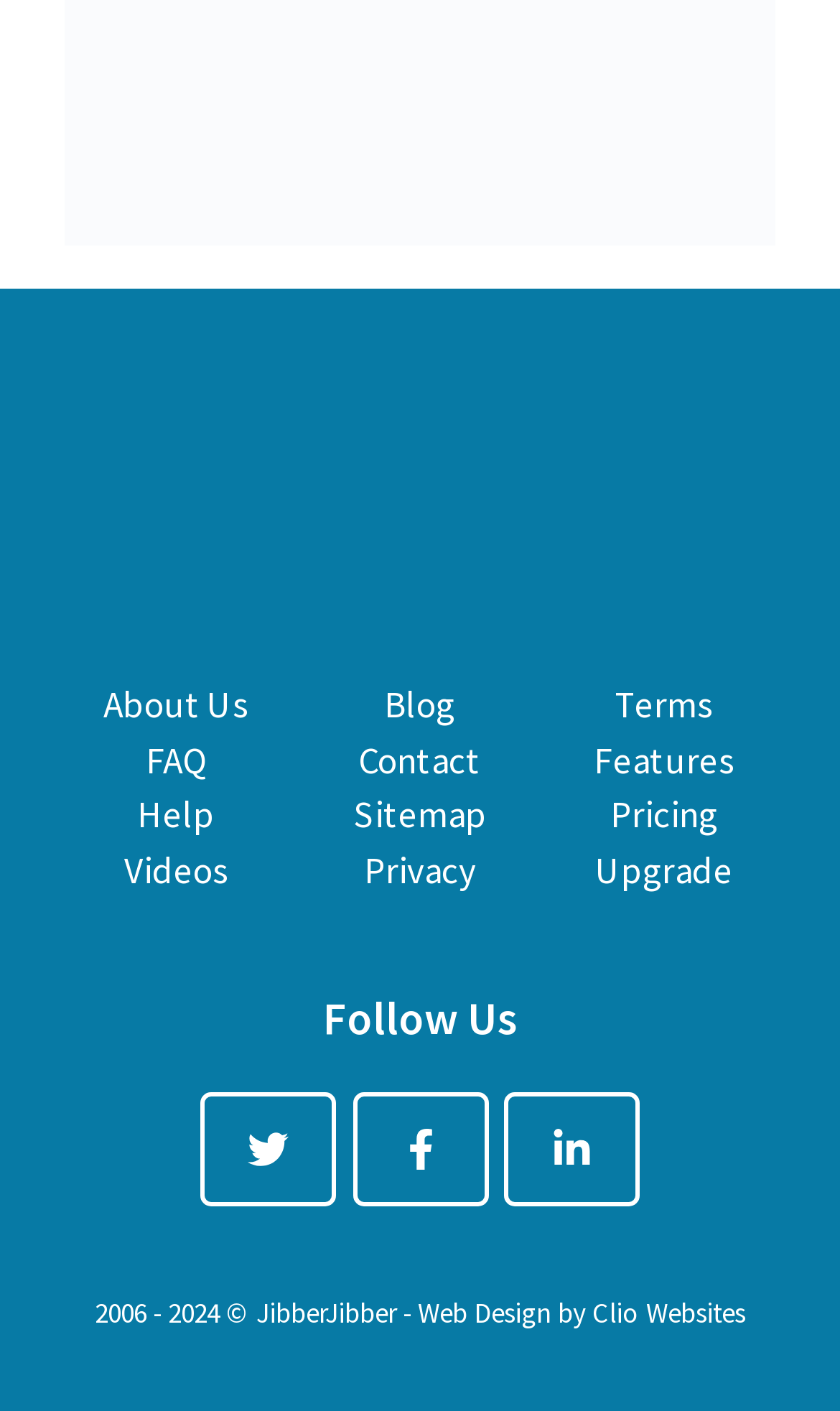What is the name of the company that designed the website?
Using the information presented in the image, please offer a detailed response to the question.

I found the text 'Web Design by Clio Websites' at the bottom of the webpage, which indicates the company that designed the website.